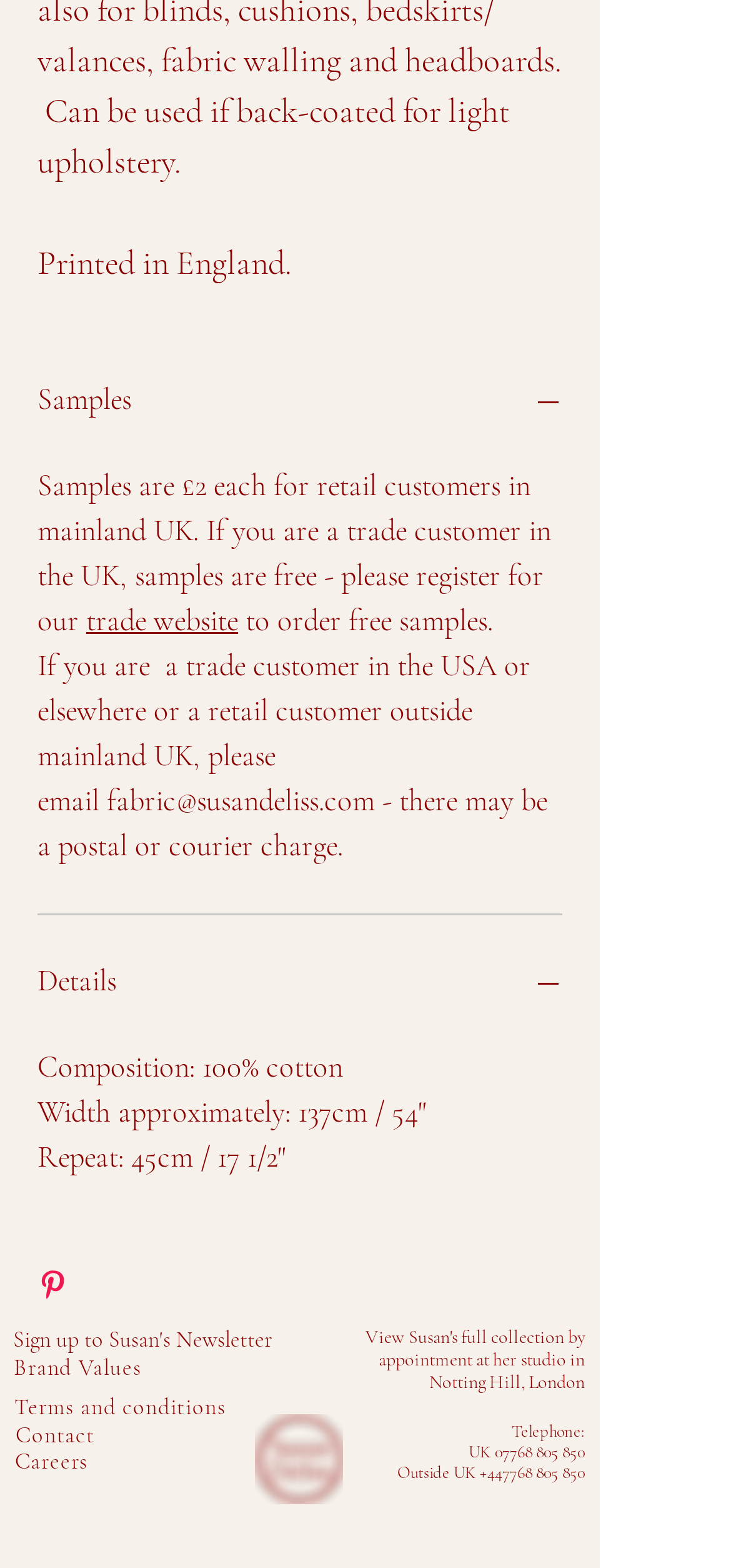Specify the bounding box coordinates for the region that must be clicked to perform the given instruction: "Click the 'Sign up to Susan's Newsletter' link".

[0.008, 0.846, 0.392, 0.864]